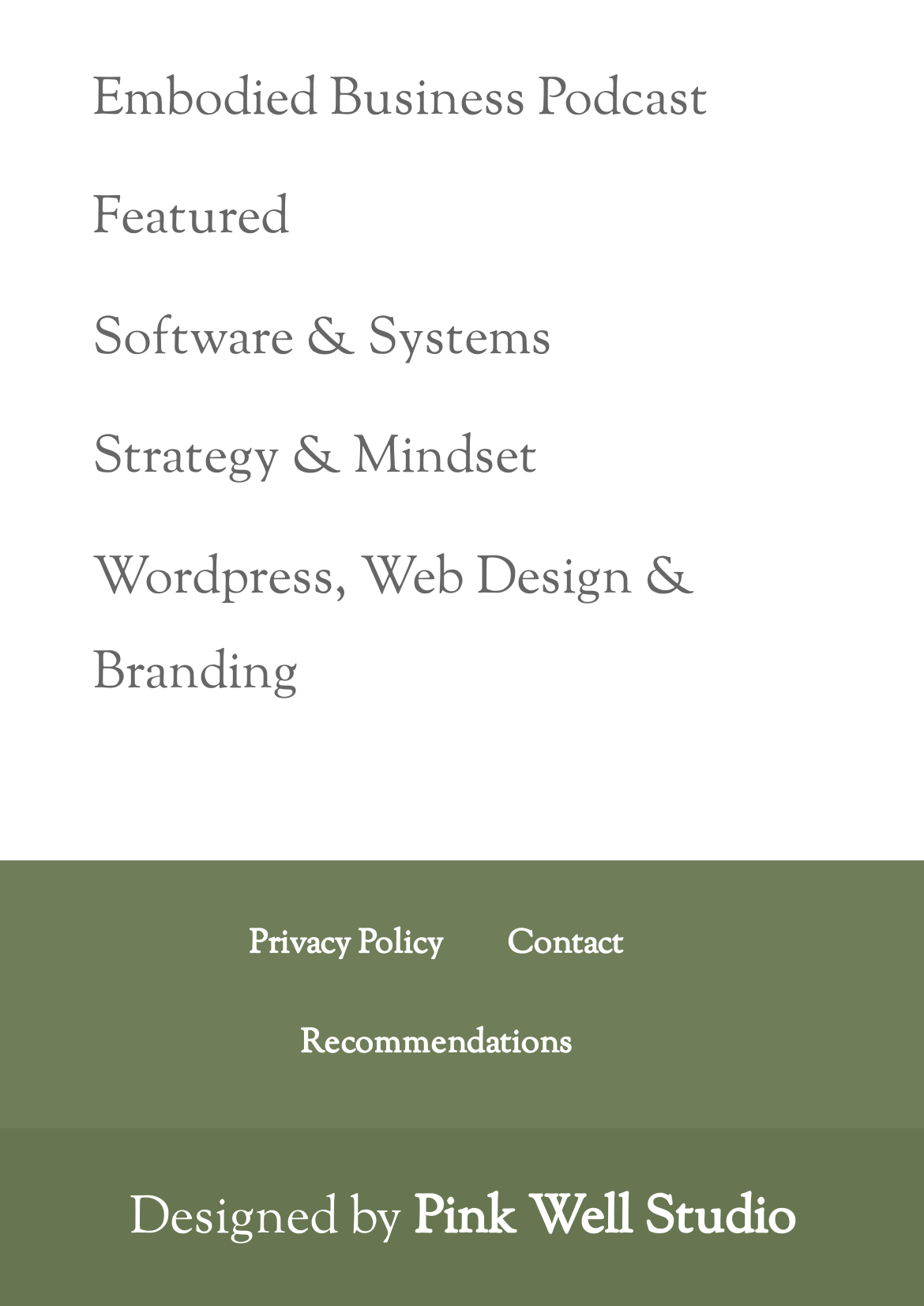Analyze the image and give a detailed response to the question:
What is the footer section of the webpage?

By analyzing the bounding box coordinates, I found that the element 'contentinfo' has a large y1 value (0.659) and a large height, indicating it is the footer section of the webpage.